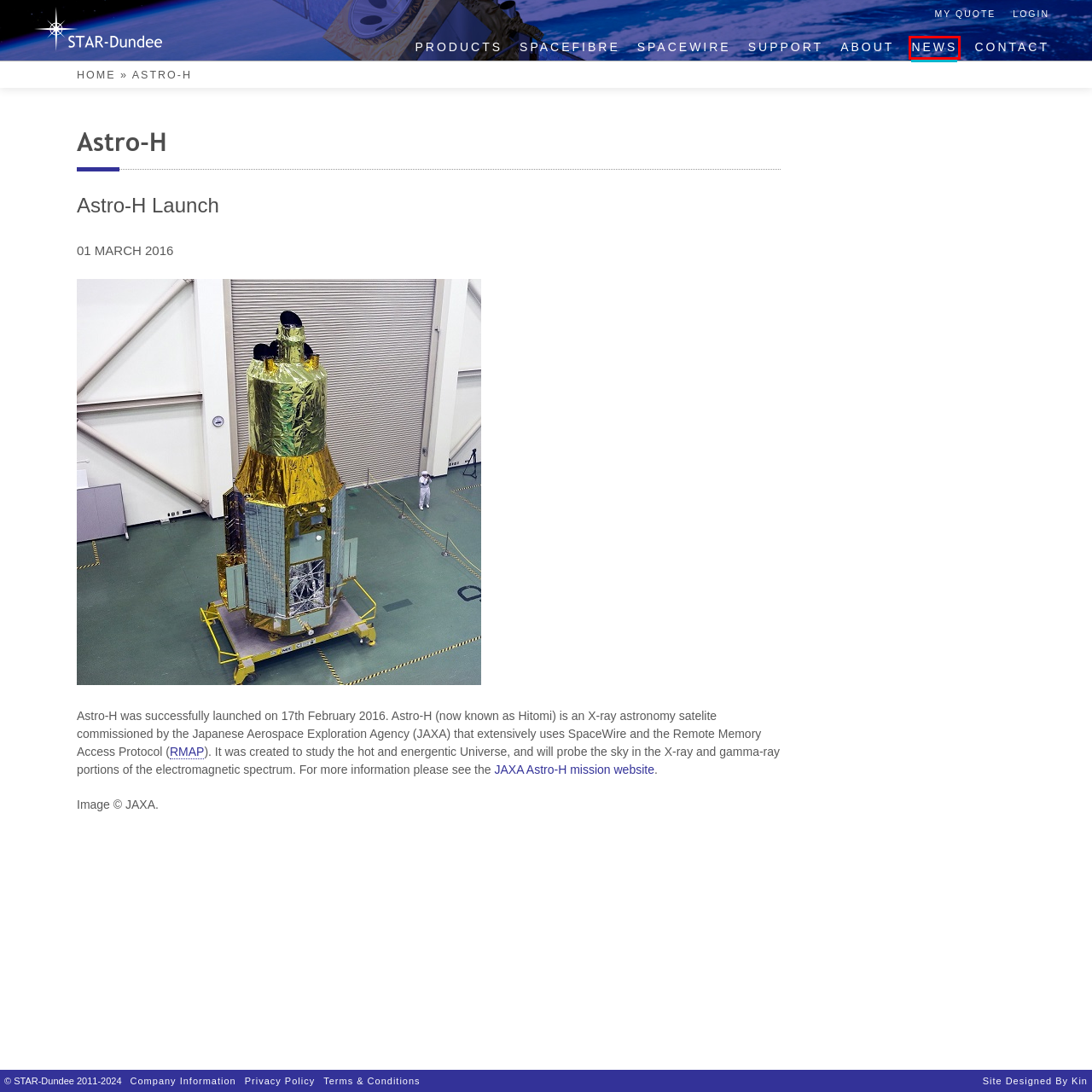You are provided with a screenshot of a webpage containing a red rectangle bounding box. Identify the webpage description that best matches the new webpage after the element in the bounding box is clicked. Here are the potential descriptions:
A. About STAR-Dundee - STAR-Dundee
B. SpaceFibre - STAR-Dundee
C. Contact - STAR-Dundee
D. RMAP - STAR-Dundee
E. Technical Support - STAR-Dundee
F. Products - STAR-Dundee
G. News - STAR-Dundee
H. Astro-H Launch - STAR-Dundee

G